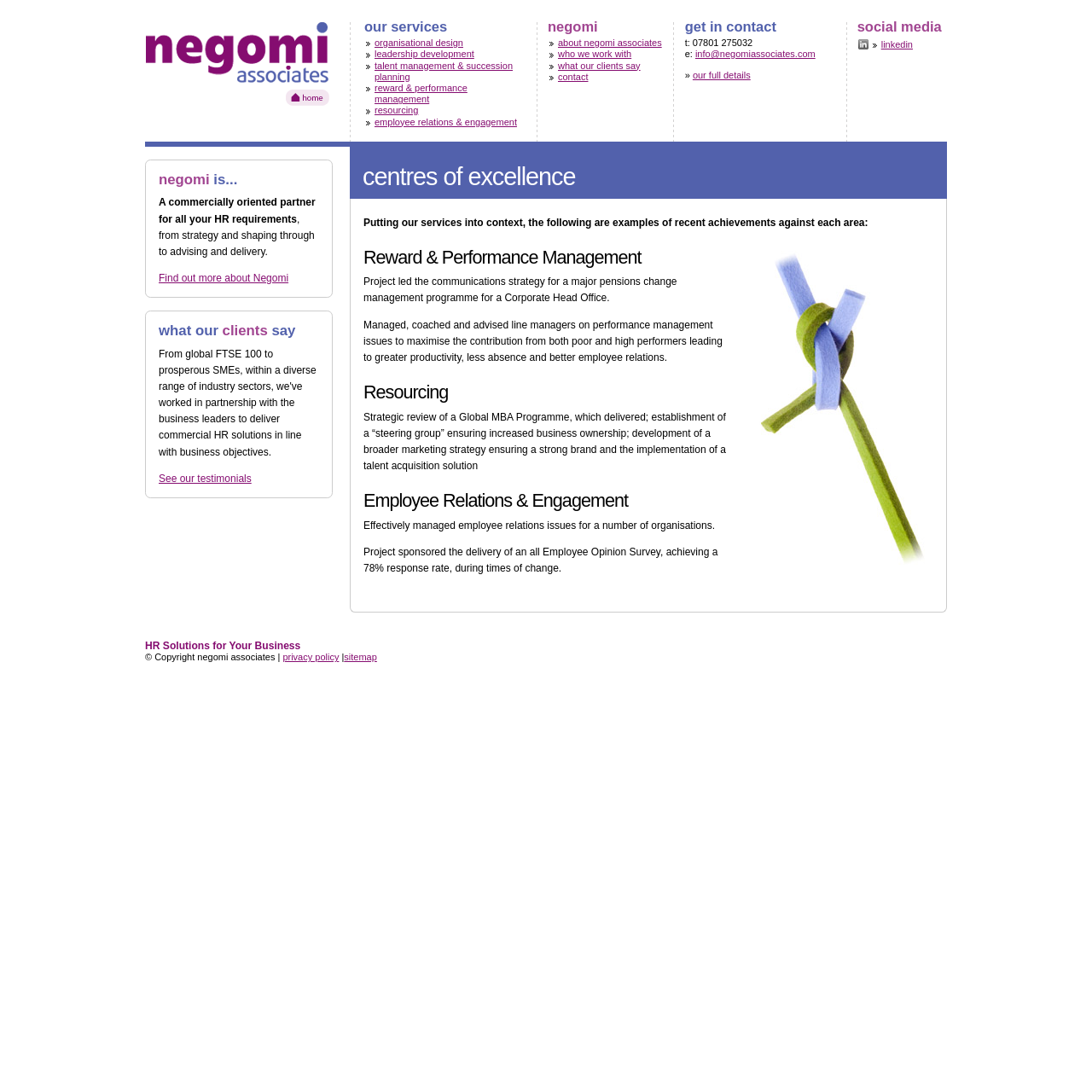Create a detailed narrative describing the layout and content of the webpage.

The webpage is about Negomi Associates, a company that offers HR solutions and services. At the top, there is a link to the company's name, followed by a heading "our services" and a list of links to various services, including organisational design, leadership development, and talent management.

To the right of the services list, there is a section with the company name "negomi" and links to "about negomi associates", "who we work with", "what our clients say", and "contact". Below this section, there is a call-to-action to get in contact, along with the company's phone number, email address, and a link to their full details.

Further down, there is a section dedicated to social media, with a link to the company's LinkedIn page. The main content of the page is divided into sections, each with a heading and a brief description of the company's achievements in that area. These sections include "centres of excellence", "reward & performance management", "resourcing", and "employee relations & engagement". Each section has an image or a block of text describing the company's work in that area.

On the left side of the page, there is a section with a heading "negomi is..." and a brief description of the company's mission and services. Below this section, there is a heading "what our clients say" with a link to see the company's testimonials. At the bottom of the page, there is a footer with a copyright notice, a link to the privacy policy, and a link to the sitemap.